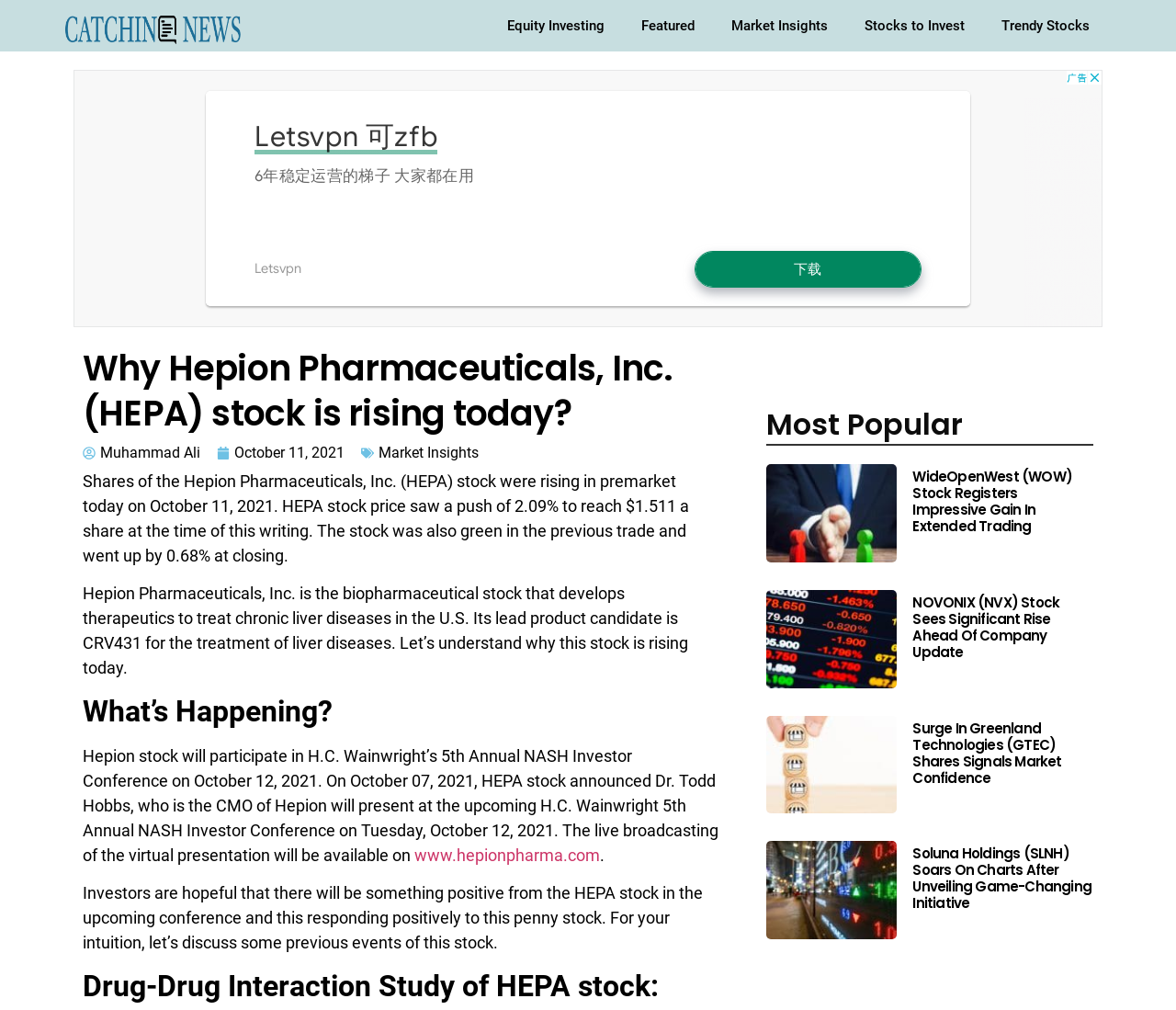Find and indicate the bounding box coordinates of the region you should select to follow the given instruction: "Click on the 'Picnic Popsicles' link".

None